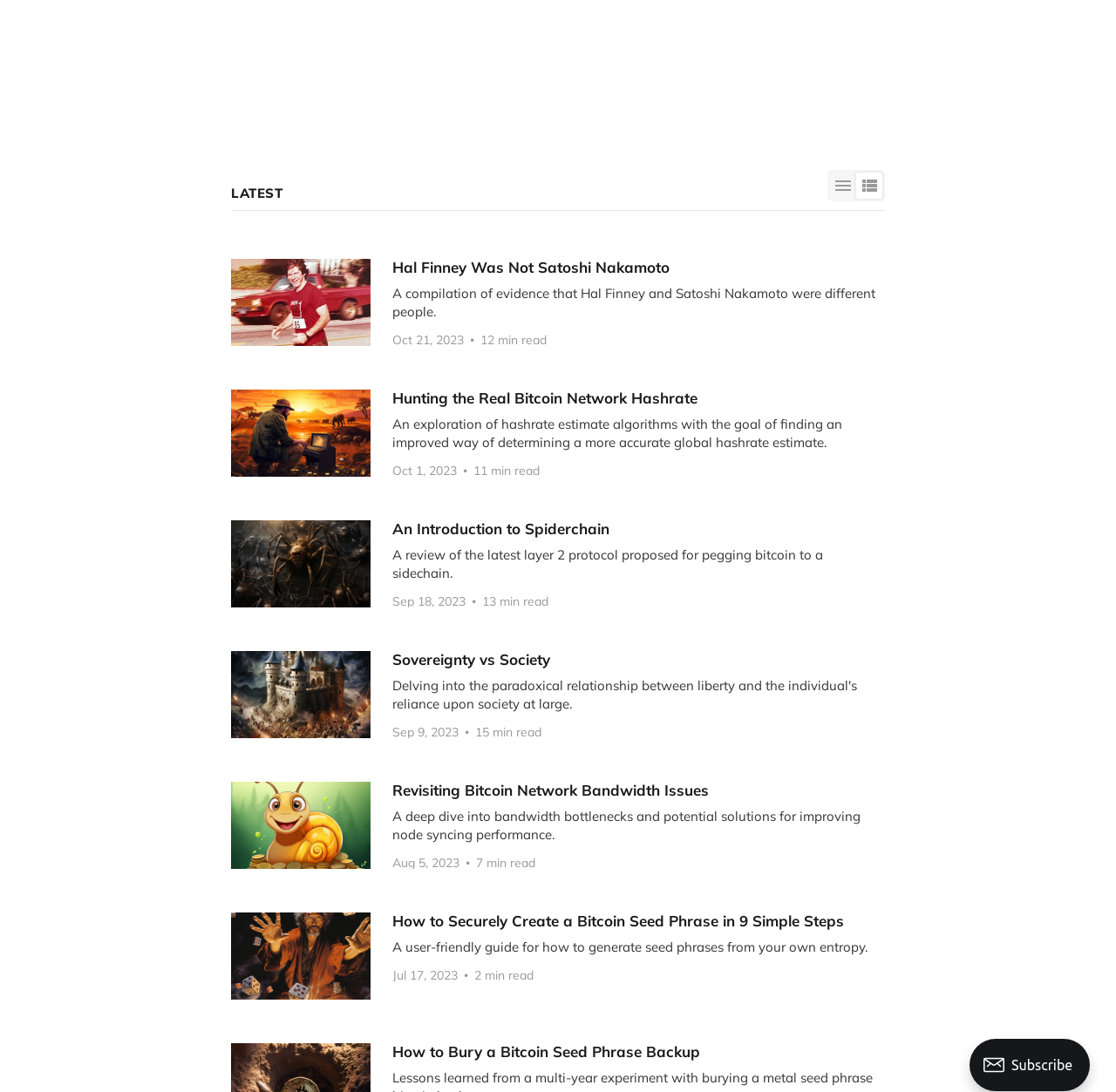What social media platform is linked on the page?
Please answer the question with as much detail as possible using the screenshot.

The webpage contains a link to Twitter, indicated by the Twitter icon and the text 'Twitter', suggesting that the website has a presence on this social media platform.